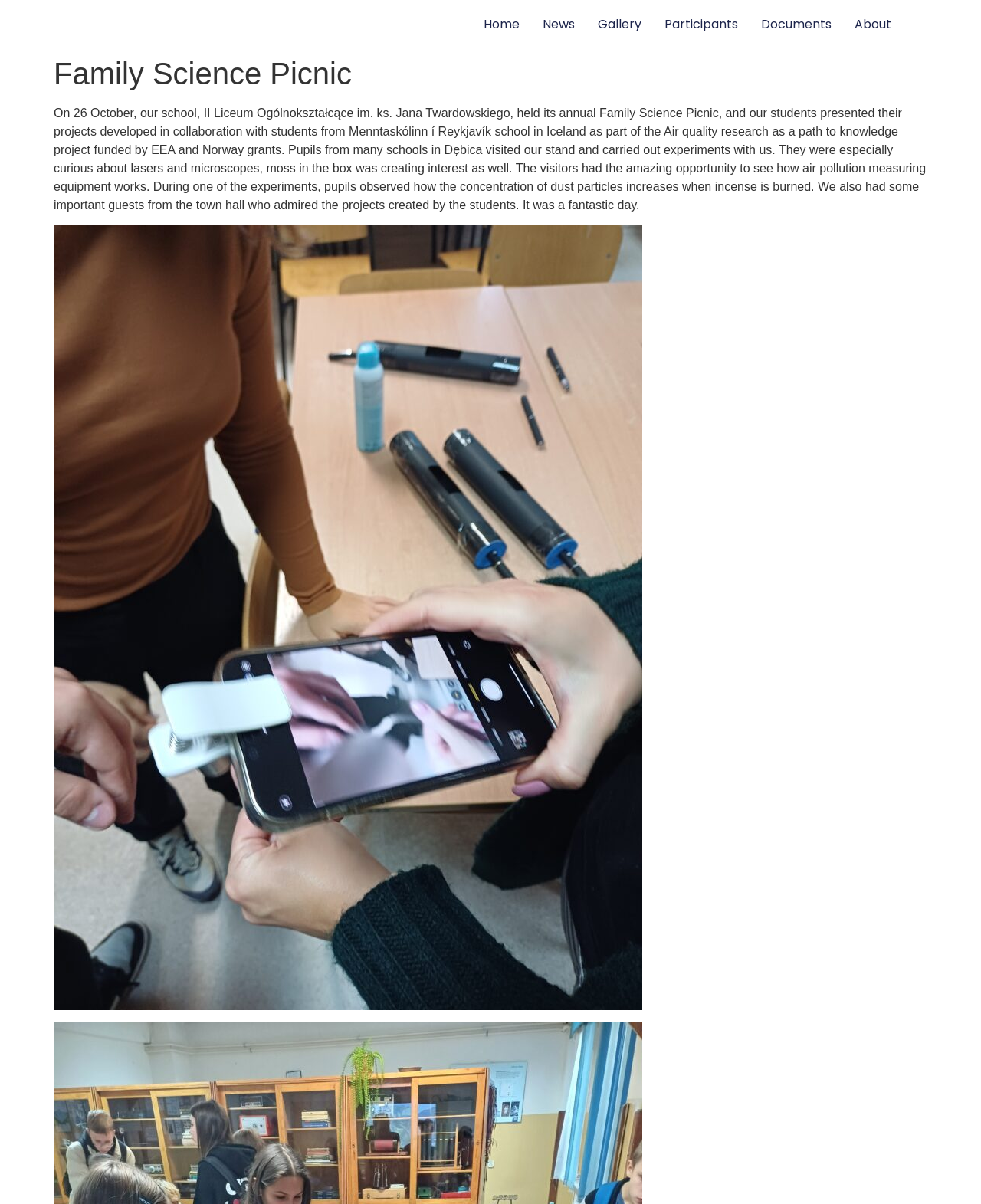Examine the image and give a thorough answer to the following question:
What was the topic of the project funded by EEA and Norway grants?

According to the text, 'our students presented their projects developed in collaboration with students from Menntaskólinn í Reykjavík school in Iceland as part of the Air quality research as a path to knowledge project funded by EEA and Norway grants'.